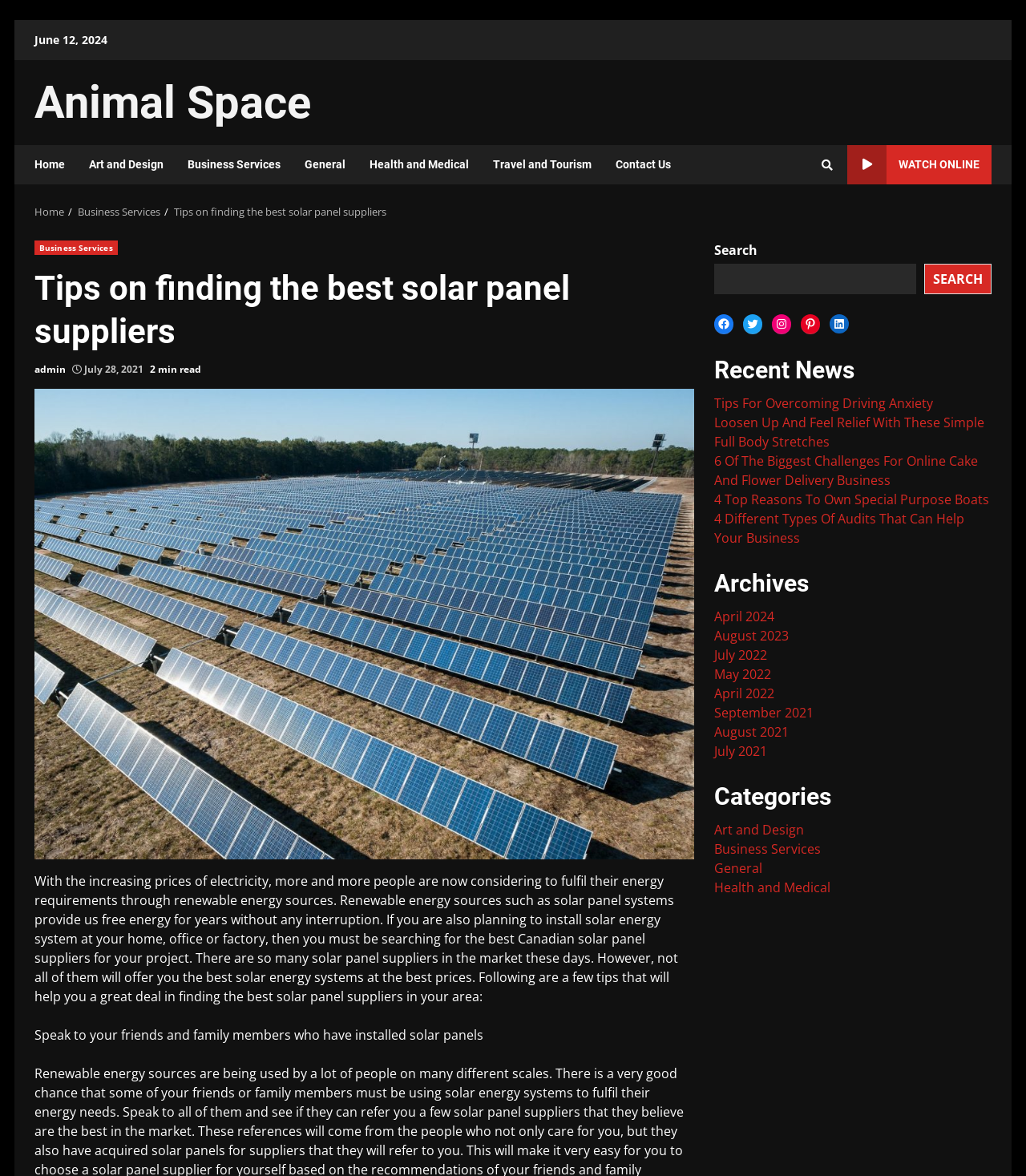How many minutes does it take to read the article?
Please craft a detailed and exhaustive response to the question.

I found the reading time of the article by looking at the static text element with the content '2 min read' located below the heading 'Tips on finding the best solar panel suppliers'.